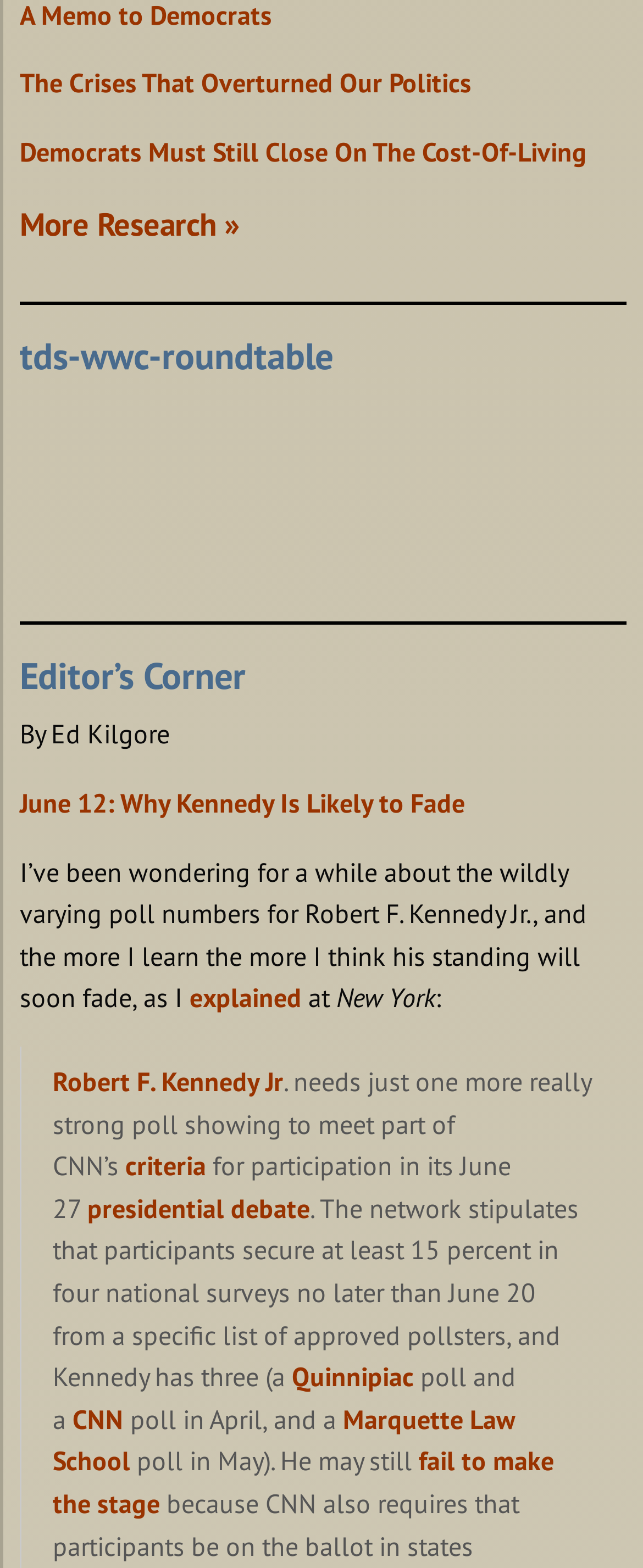How many links are there under the 'Editor’s Corner' heading?
Based on the image, provide your answer in one word or phrase.

5